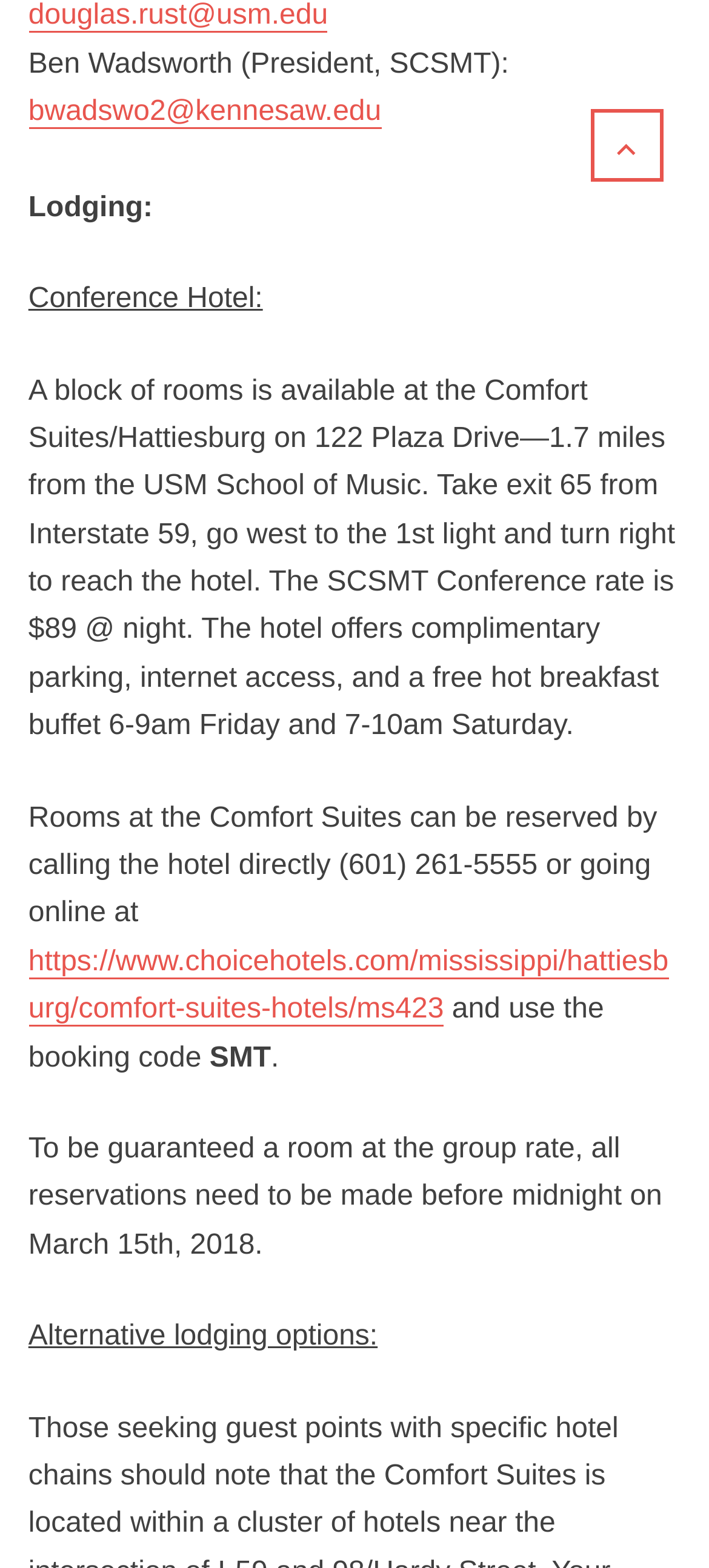What is the rate for the Comfort Suites hotel?
Respond to the question with a single word or phrase according to the image.

$89 per night